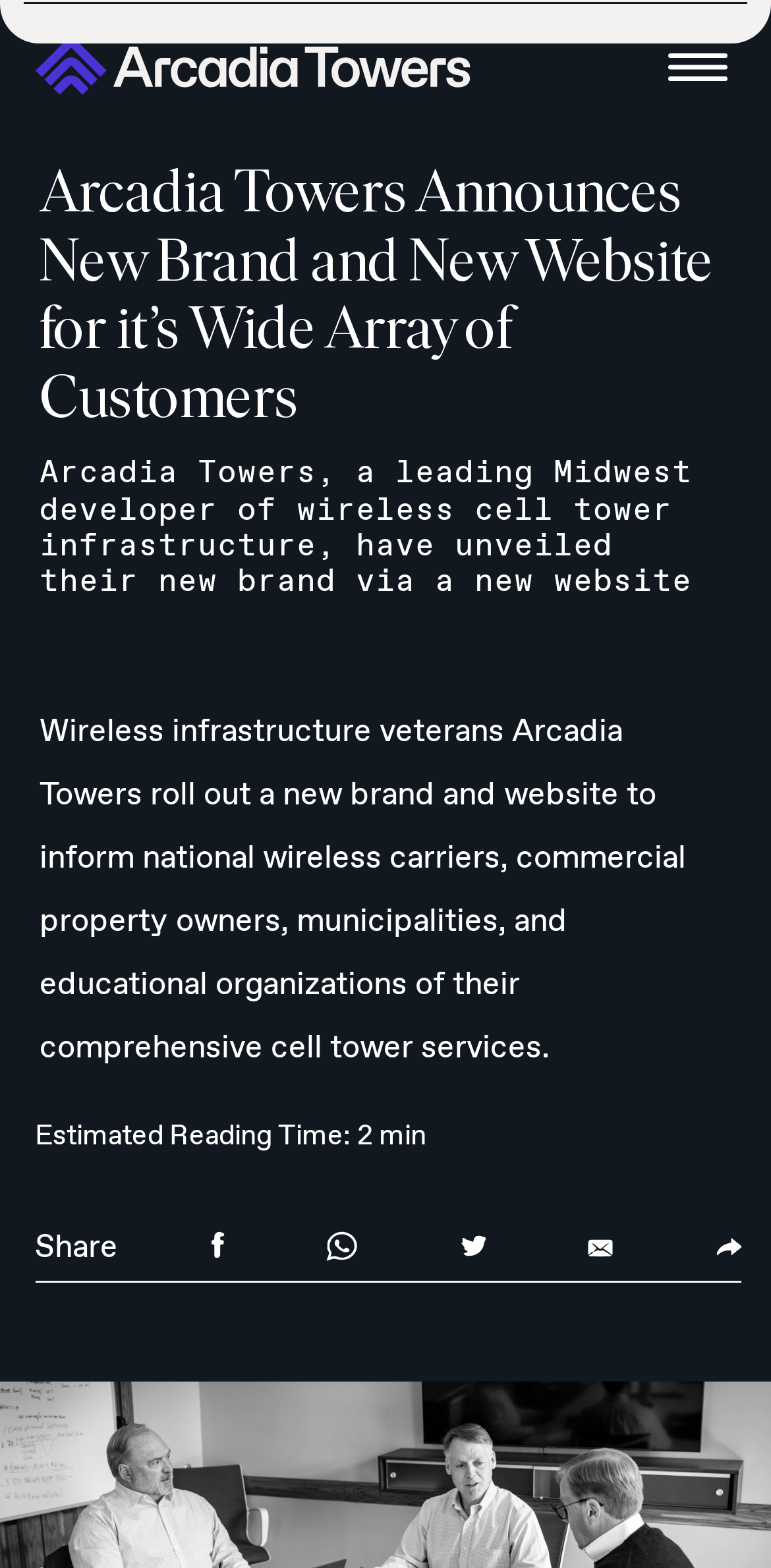How many social media links are there?
Please respond to the question thoroughly and include all relevant details.

There are four social media links, each with an 'Arcadia icon' image, located at different positions on the webpage.